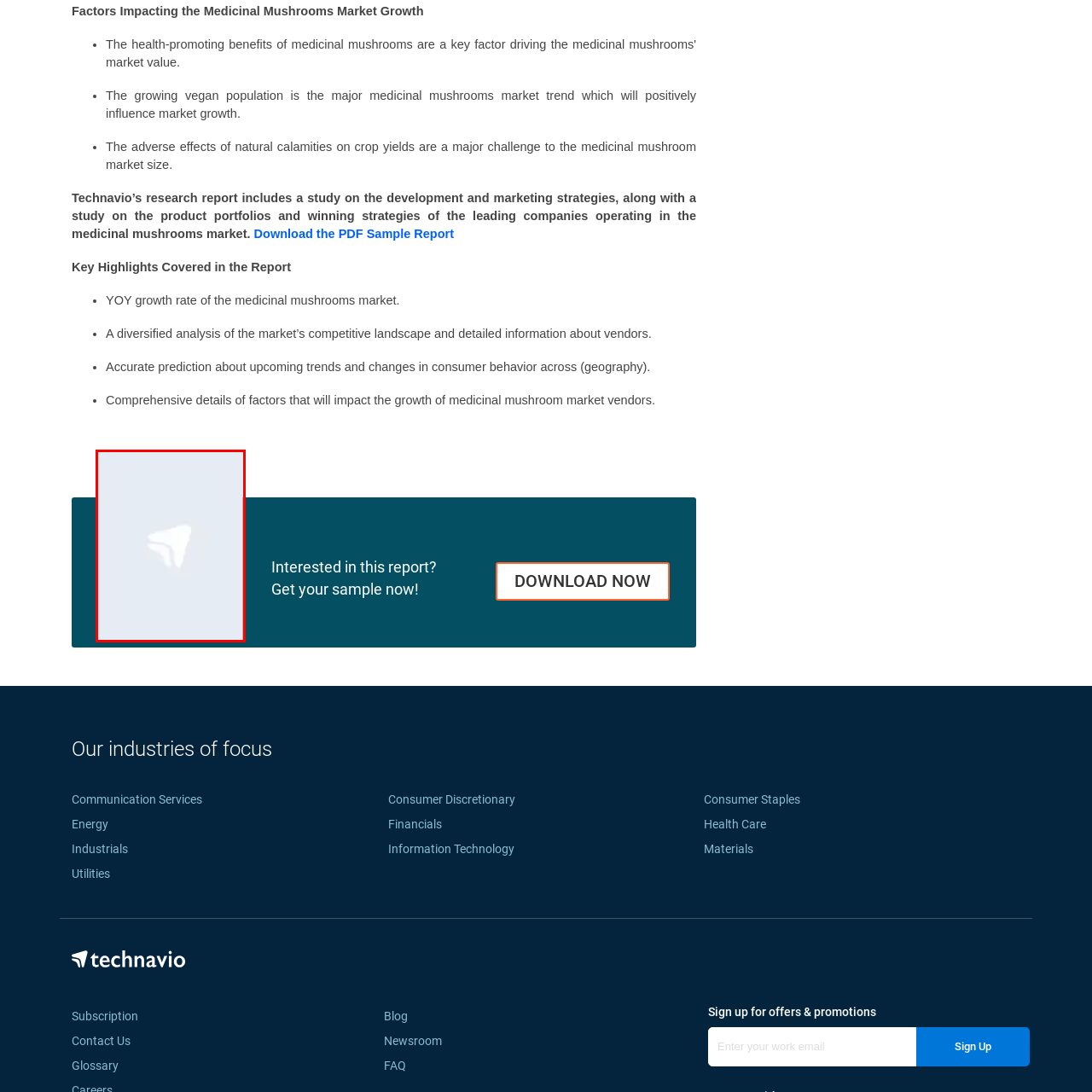Carefully describe the image located within the red boundary.

The image displays a logo associated with the report titled "Medicinal Mushrooms Market Share, Segments, Trends, Growth, and Geography - Analysis and Forecast 2023-2027." This report emphasizes key insights into the growing medicinal mushrooms market, including current trends driven by the increasing vegan population. It also highlights challenges facing the market, such as the effects of natural calamities on crop yields and offers a comprehensive analysis of competitive landscapes among vendors. The logo symbolizes the resourcefulness and promising potential of medicinal mushrooms within a rapidly evolving industry.